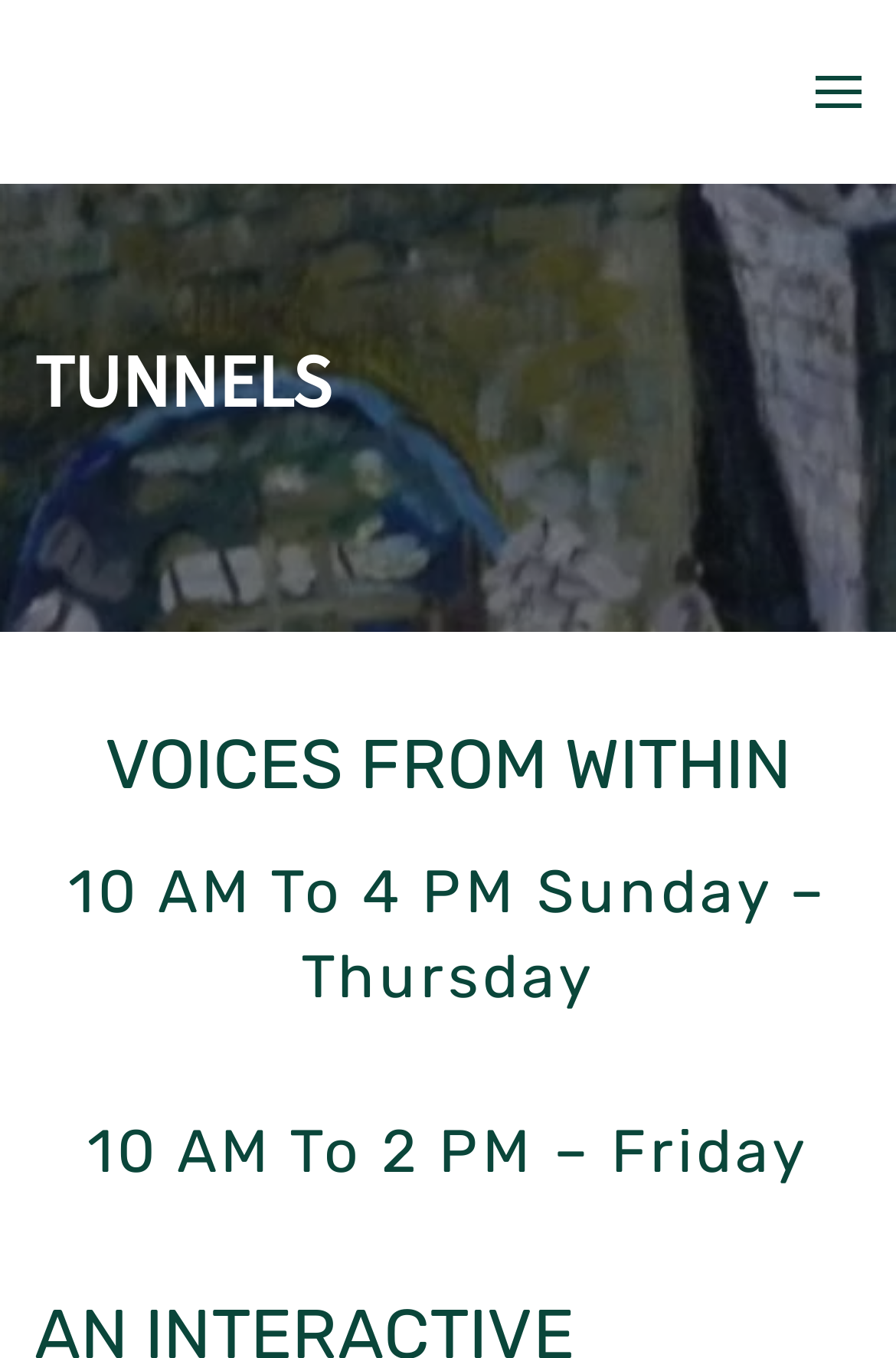What are the operating hours on Sundays to Thursdays?
Identify the answer in the screenshot and reply with a single word or phrase.

10 AM To 4 PM